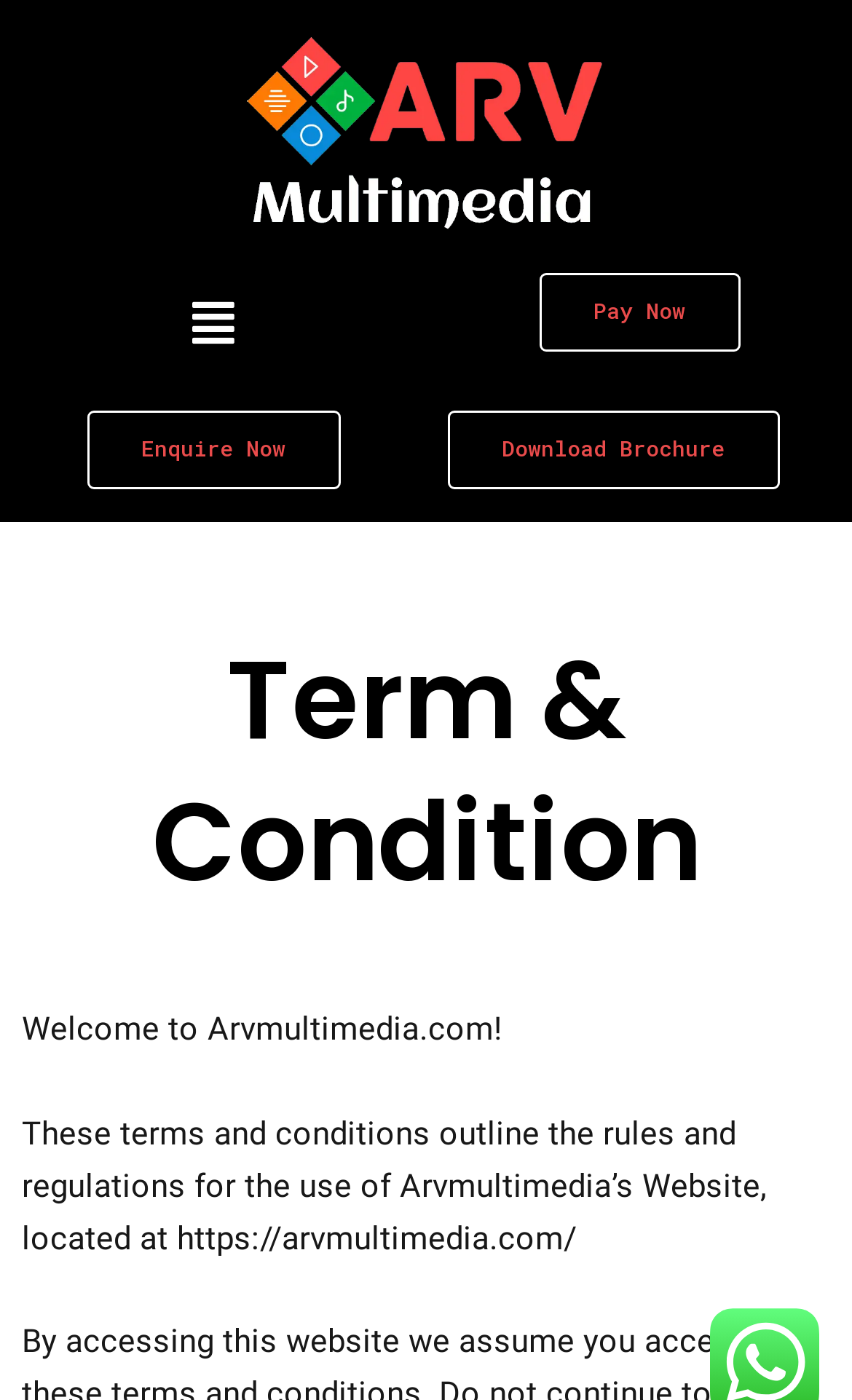How can users make a payment on this webpage?
Answer the question based on the image using a single word or a brief phrase.

Pay Now